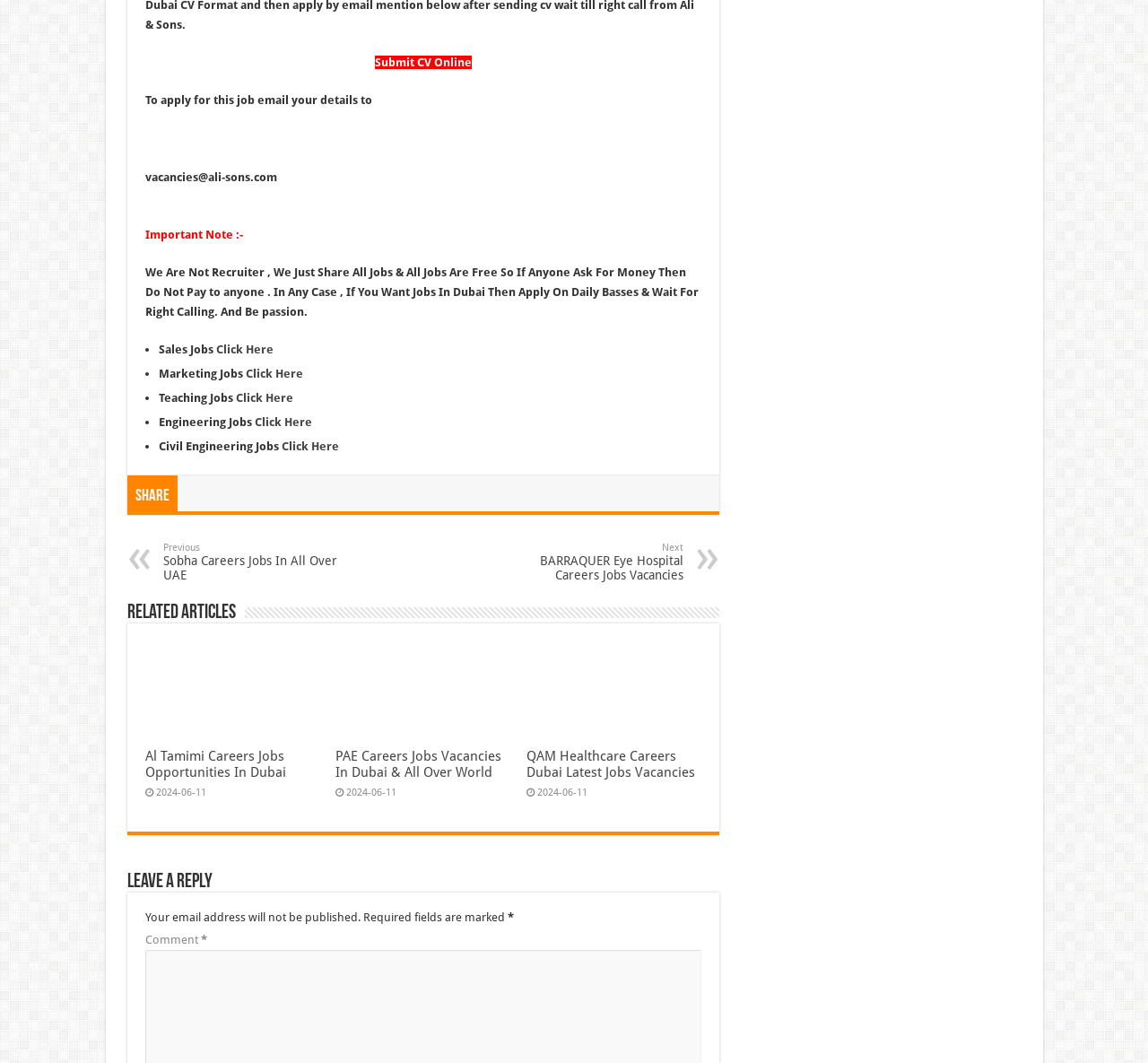Given the following UI element description: "alt="al tamimi careers Dubai Jobs"", find the bounding box coordinates in the webpage screenshot.

[0.126, 0.603, 0.278, 0.696]